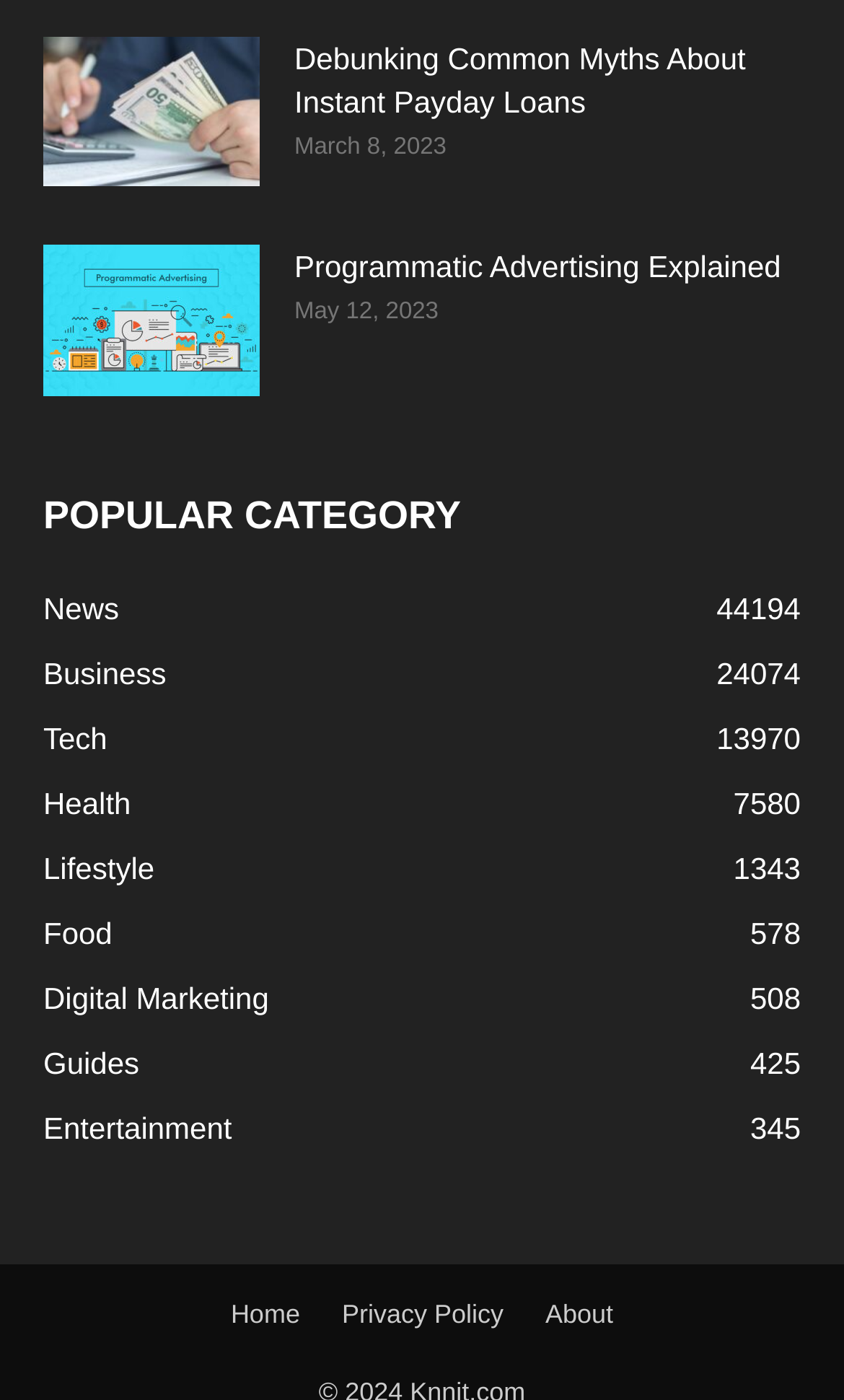What is the title of the second article?
Respond to the question with a well-detailed and thorough answer.

I looked at the second heading element and found that the title of the second article is 'Programmatic Advertising Explained'.